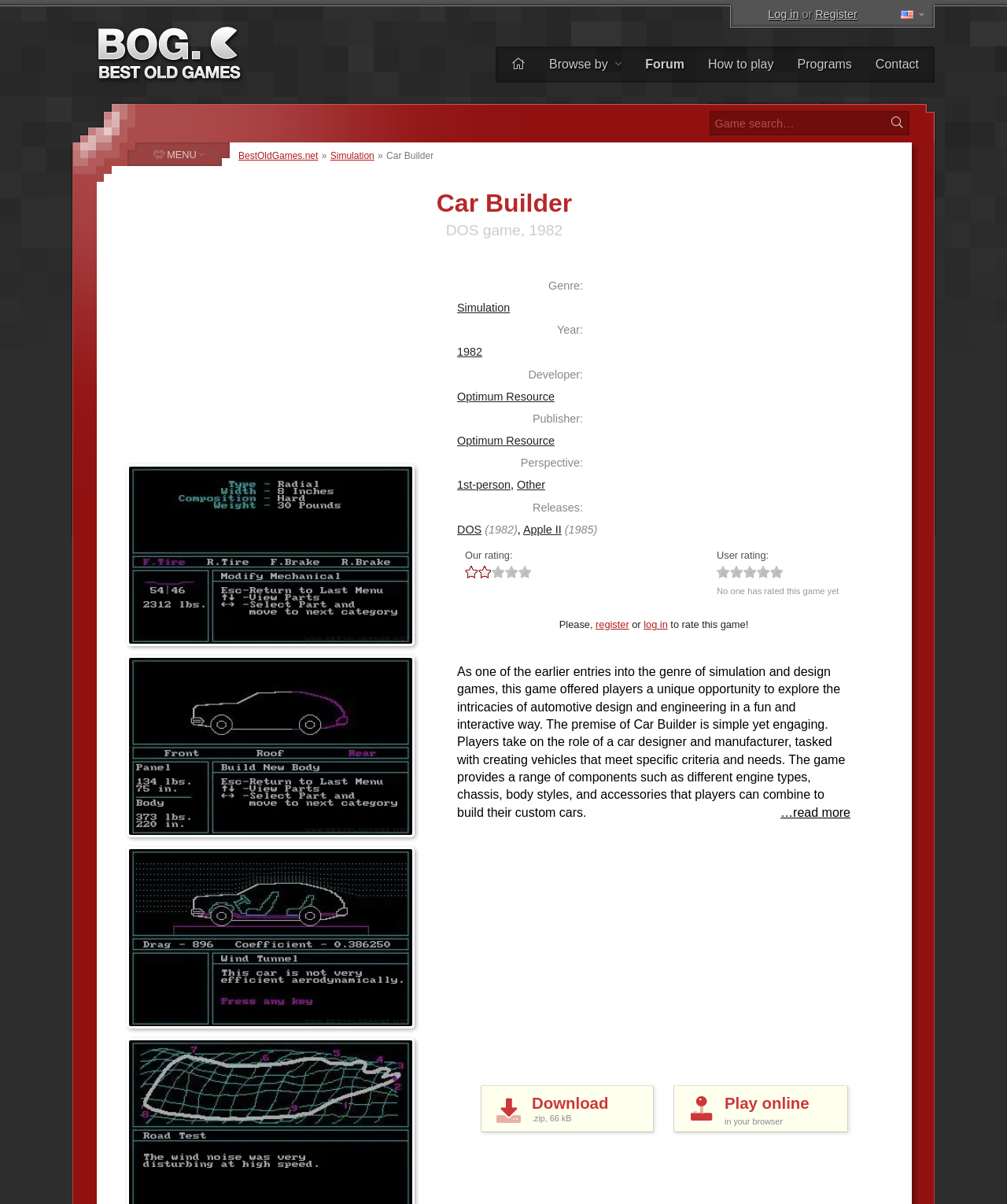How can the game be played?
Please look at the screenshot and answer in one word or a short phrase.

Download or play online